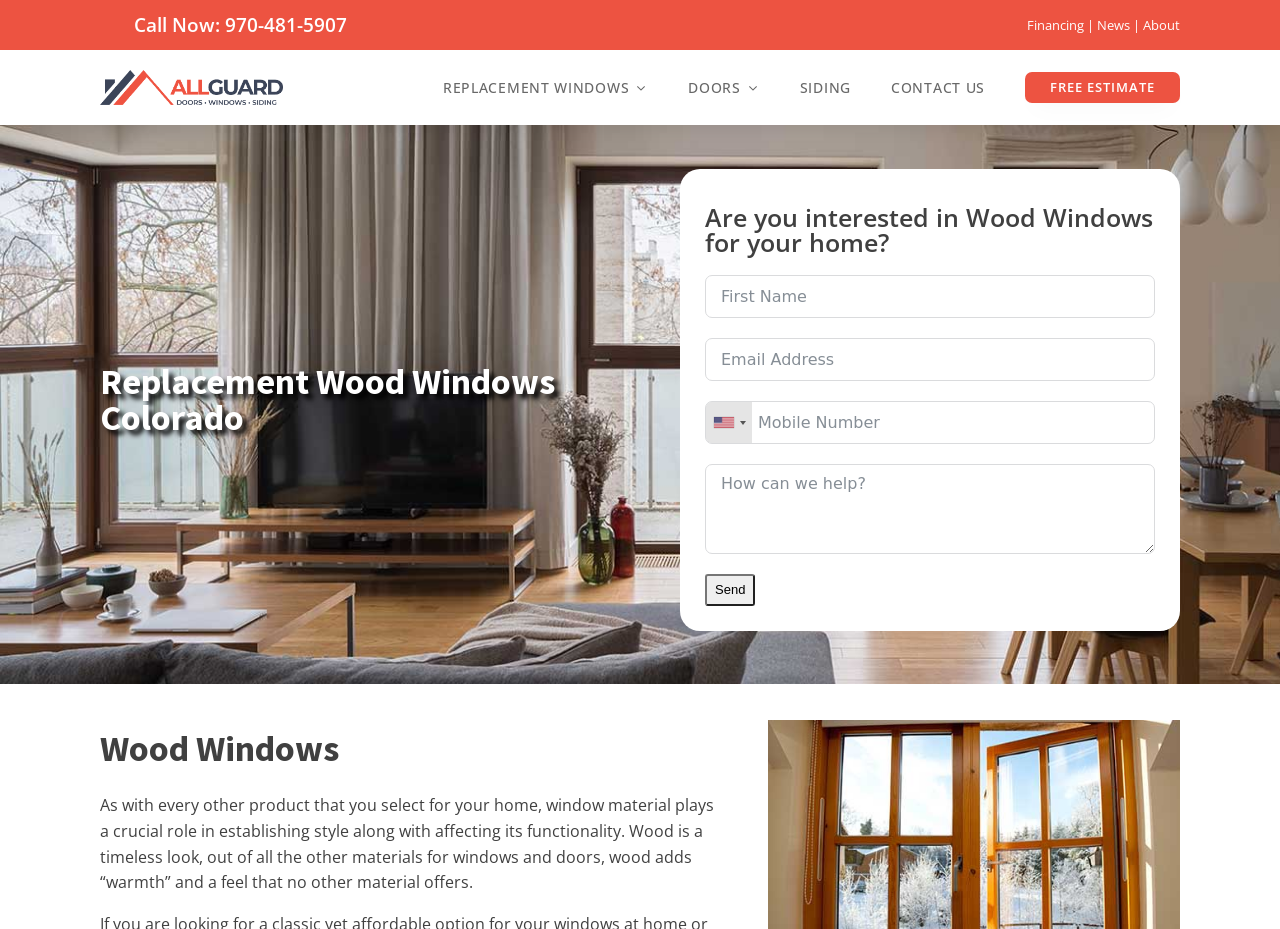Return the bounding box coordinates of the UI element that corresponds to this description: "Replacement Windows". The coordinates must be given as four float numbers in the range of 0 and 1, [left, top, right, bottom].

[0.33, 0.077, 0.522, 0.112]